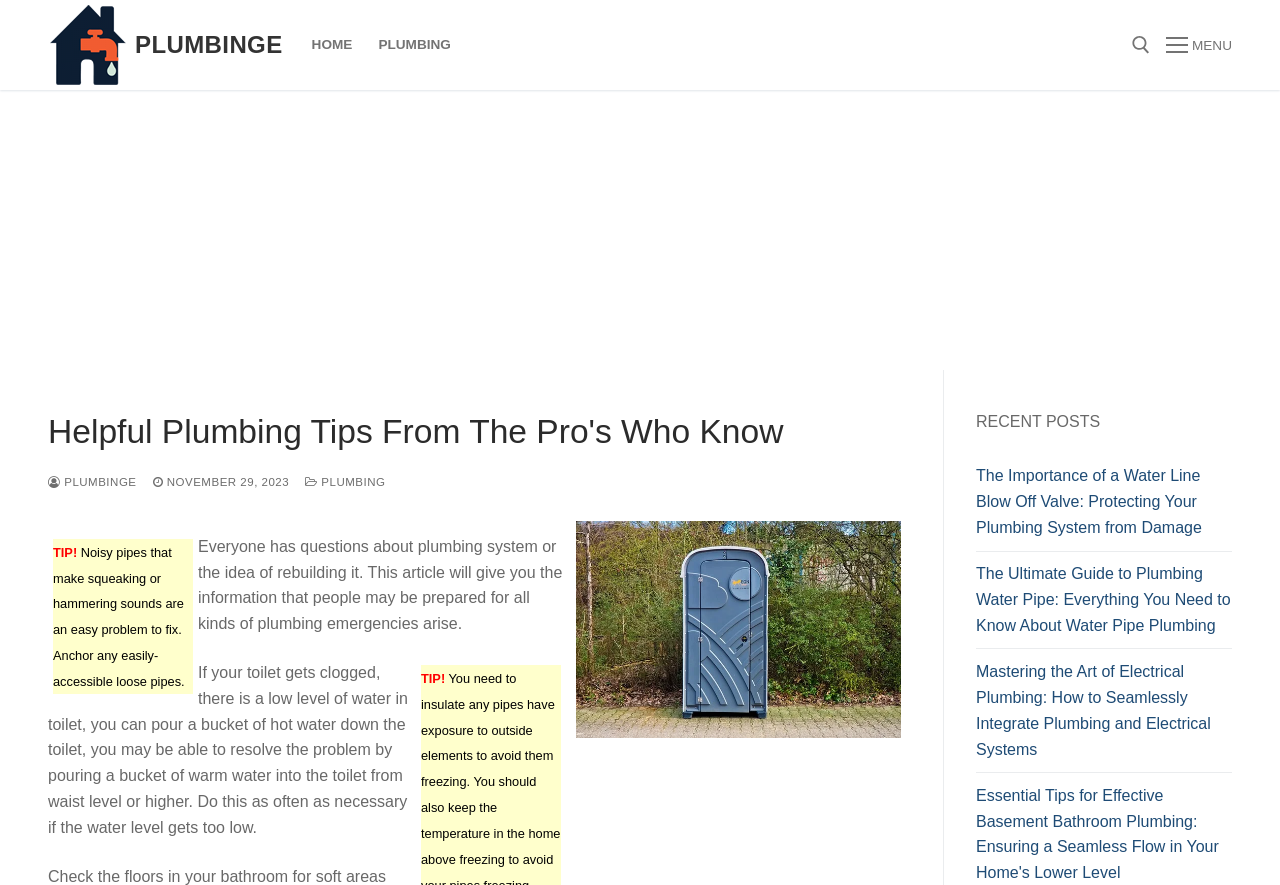Calculate the bounding box coordinates of the UI element given the description: "parent_node: Search for: aria-label="submit search"".

[0.861, 0.146, 0.893, 0.189]